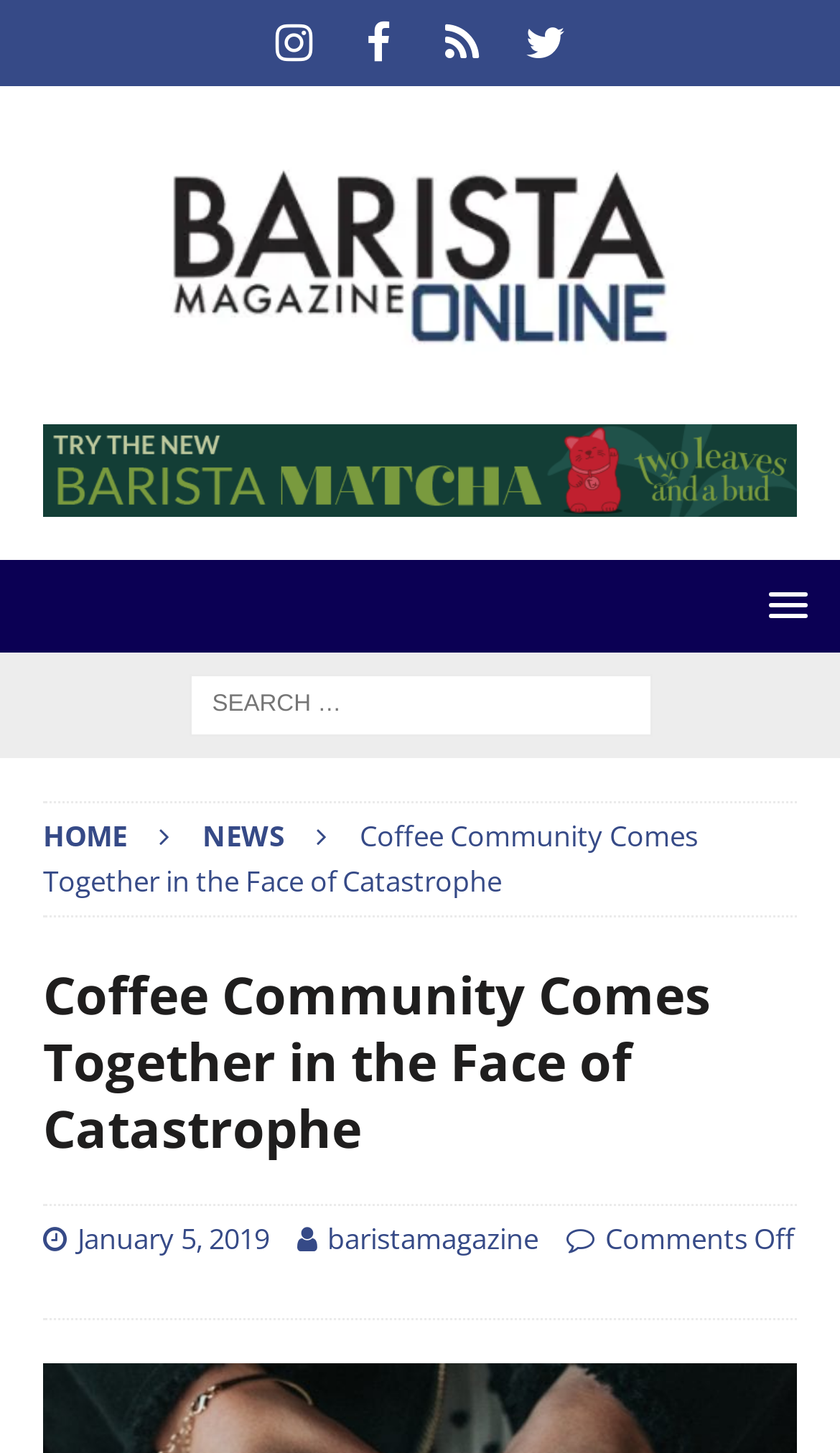From the webpage screenshot, predict the bounding box coordinates (top-left x, top-left y, bottom-right x, bottom-right y) for the UI element described here: January 5, 2019

[0.092, 0.839, 0.321, 0.866]